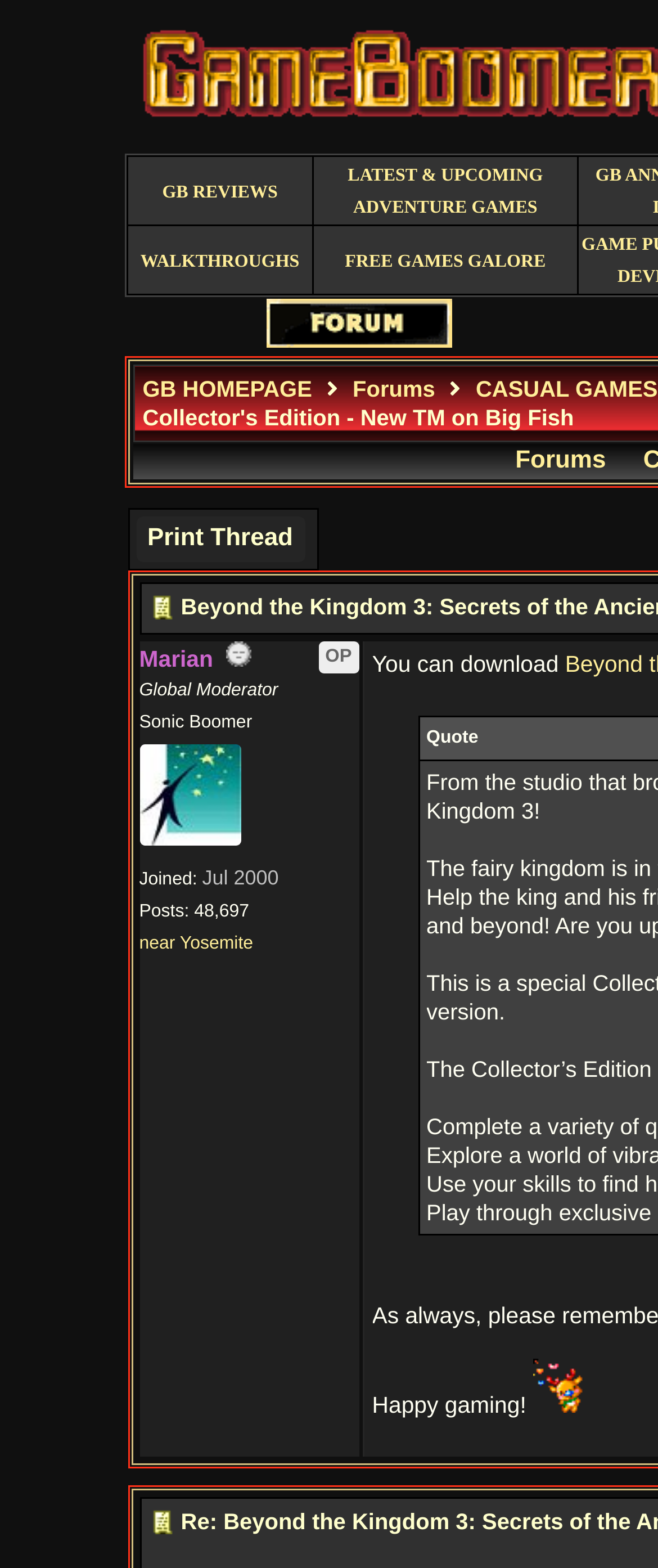Please locate the bounding box coordinates of the element's region that needs to be clicked to follow the instruction: "Click on Marian's profile". The bounding box coordinates should be provided as four float numbers between 0 and 1, i.e., [left, top, right, bottom].

[0.212, 0.412, 0.324, 0.428]